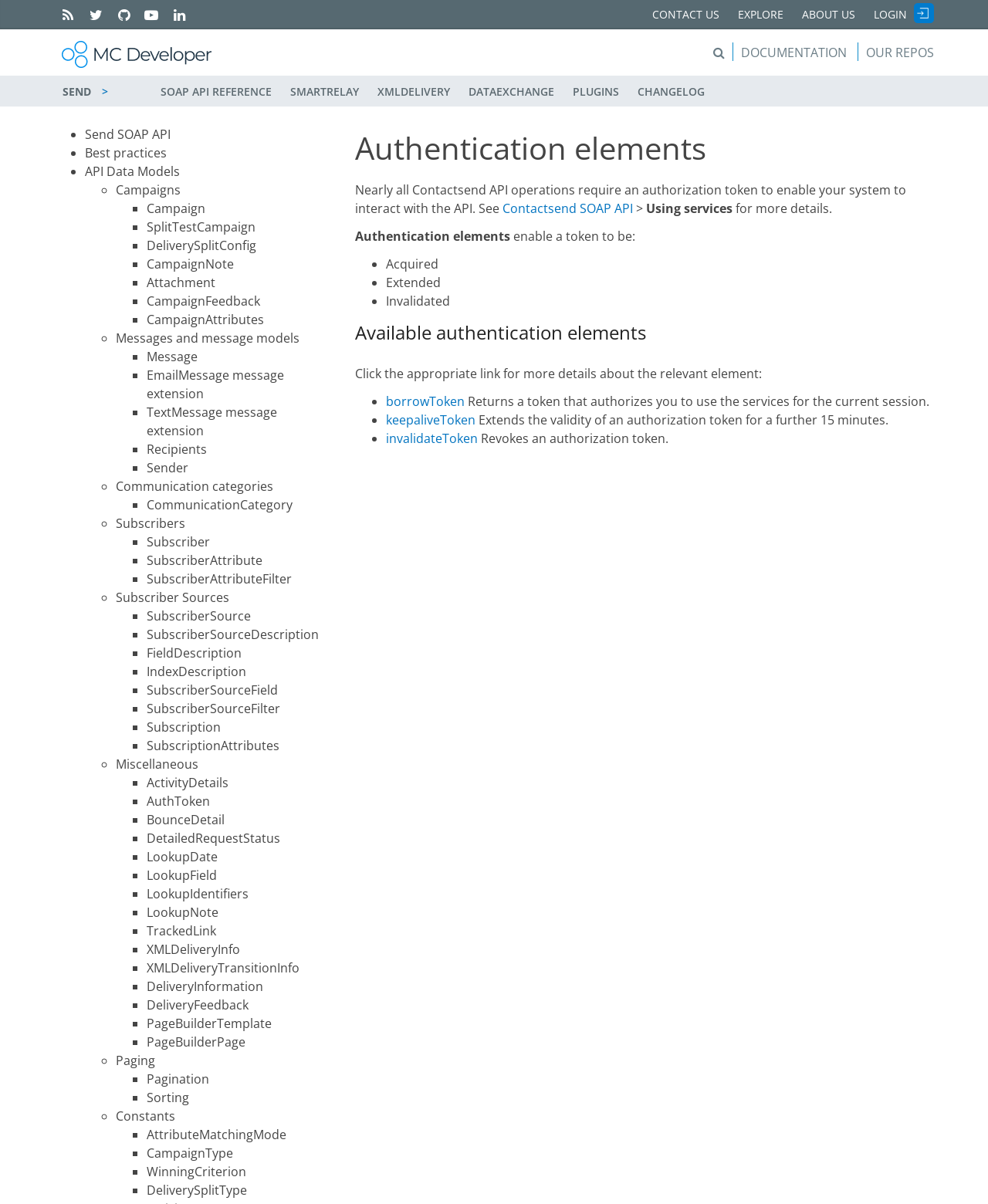What is the function of the borrowToken element?
Could you please answer the question thoroughly and with as much detail as possible?

The borrowToken element is used to return an authorization token that authorizes the user to use the services for the current session. This is stated in the description of the borrowToken element, which says 'Returns a token that authorizes you to use the services for the current session.'